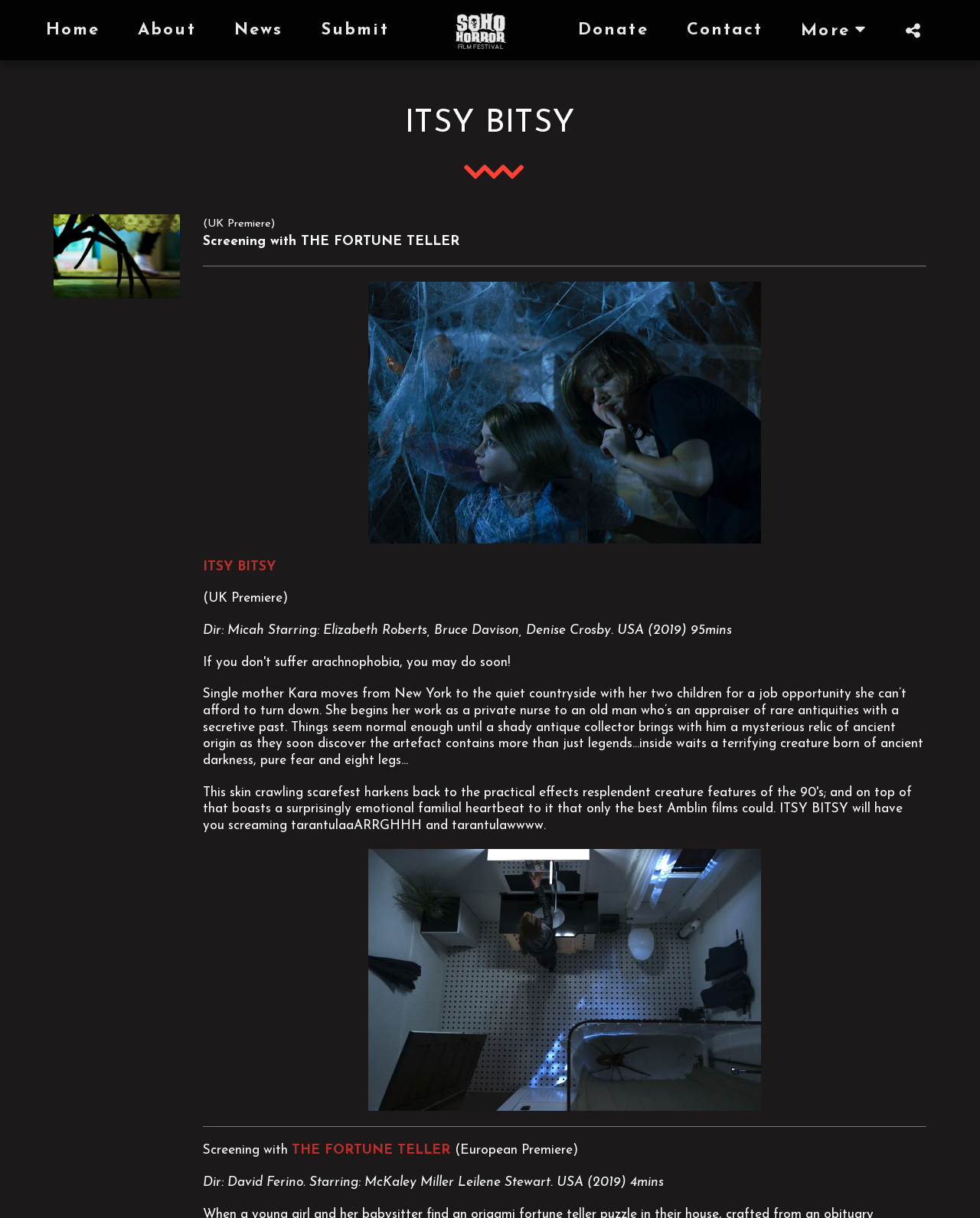Provide the bounding box coordinates of the UI element that matches the description: "Donate".

[0.578, 0.011, 0.673, 0.039]